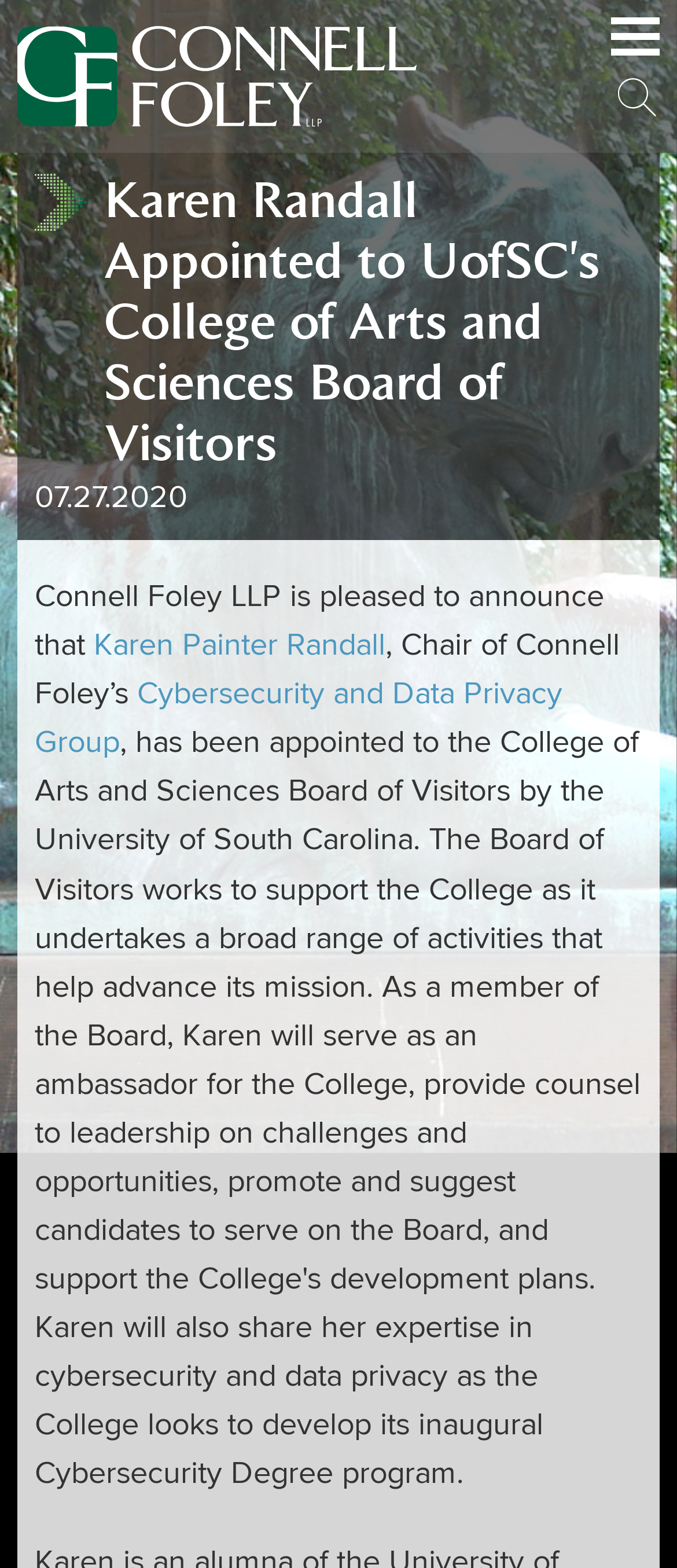Show the bounding box coordinates for the HTML element described as: "Main Menu".

[0.903, 0.011, 0.974, 0.035]